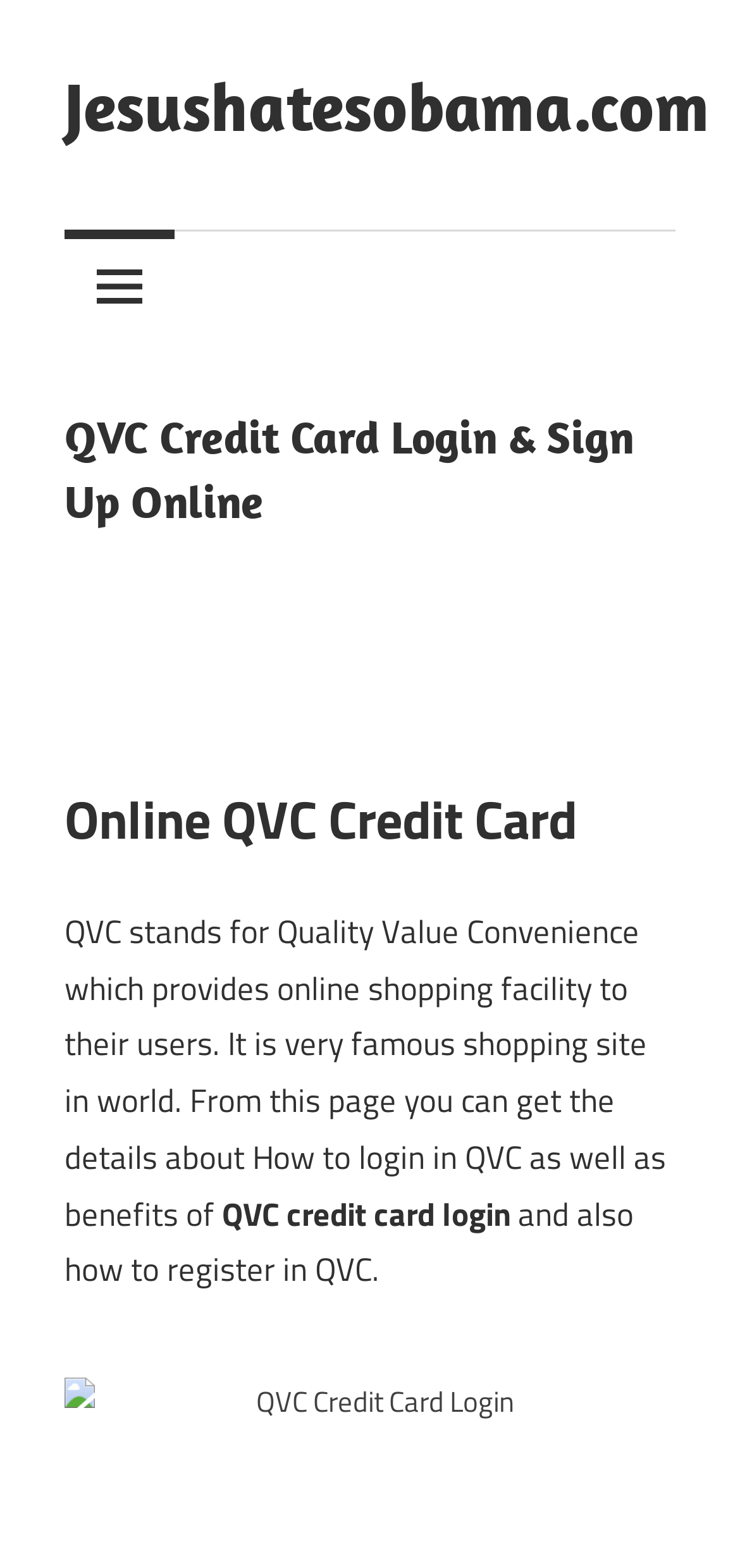What is the purpose of QVC?
Please provide a comprehensive answer based on the contents of the image.

According to the webpage content, QVC provides online shopping facilities to its users, which suggests that the purpose of QVC is to enable online shopping.